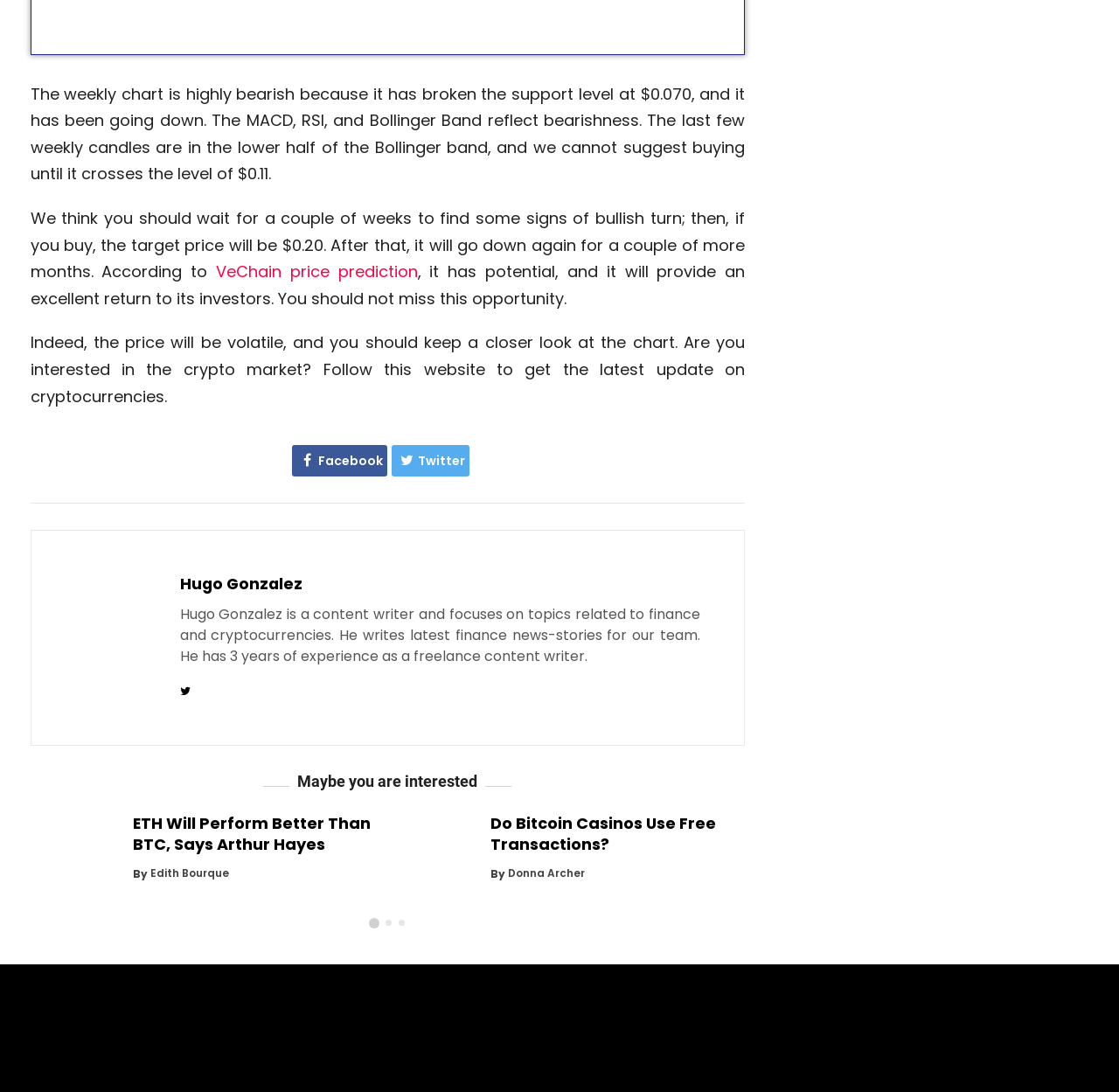Kindly determine the bounding box coordinates for the area that needs to be clicked to execute this instruction: "Check out the latest update on cryptocurrencies".

[0.027, 0.304, 0.666, 0.373]